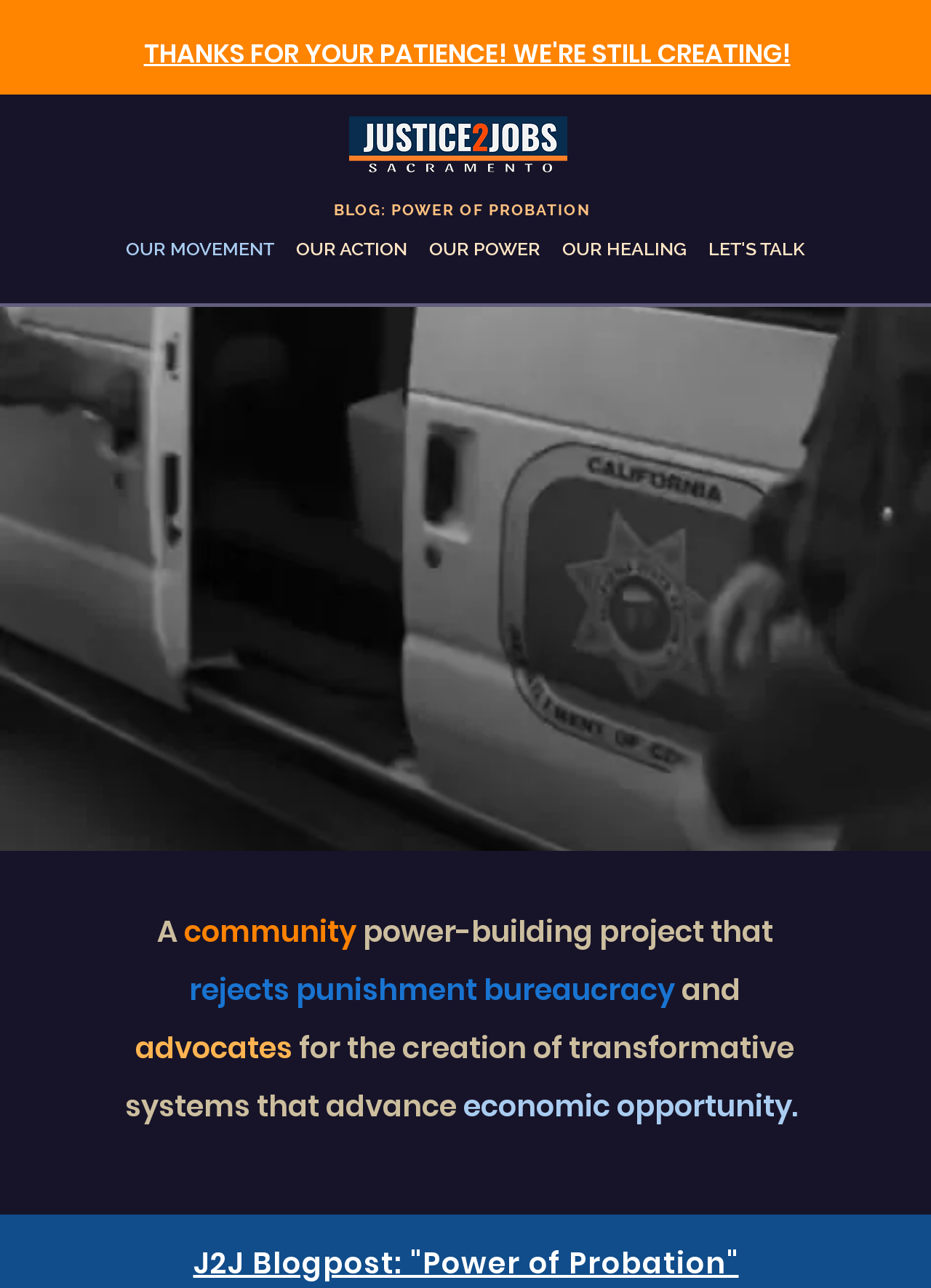Please locate the bounding box coordinates for the element that should be clicked to achieve the following instruction: "check the community power-building project description". Ensure the coordinates are given as four float numbers between 0 and 1, i.e., [left, top, right, bottom].

[0.131, 0.696, 0.867, 0.922]